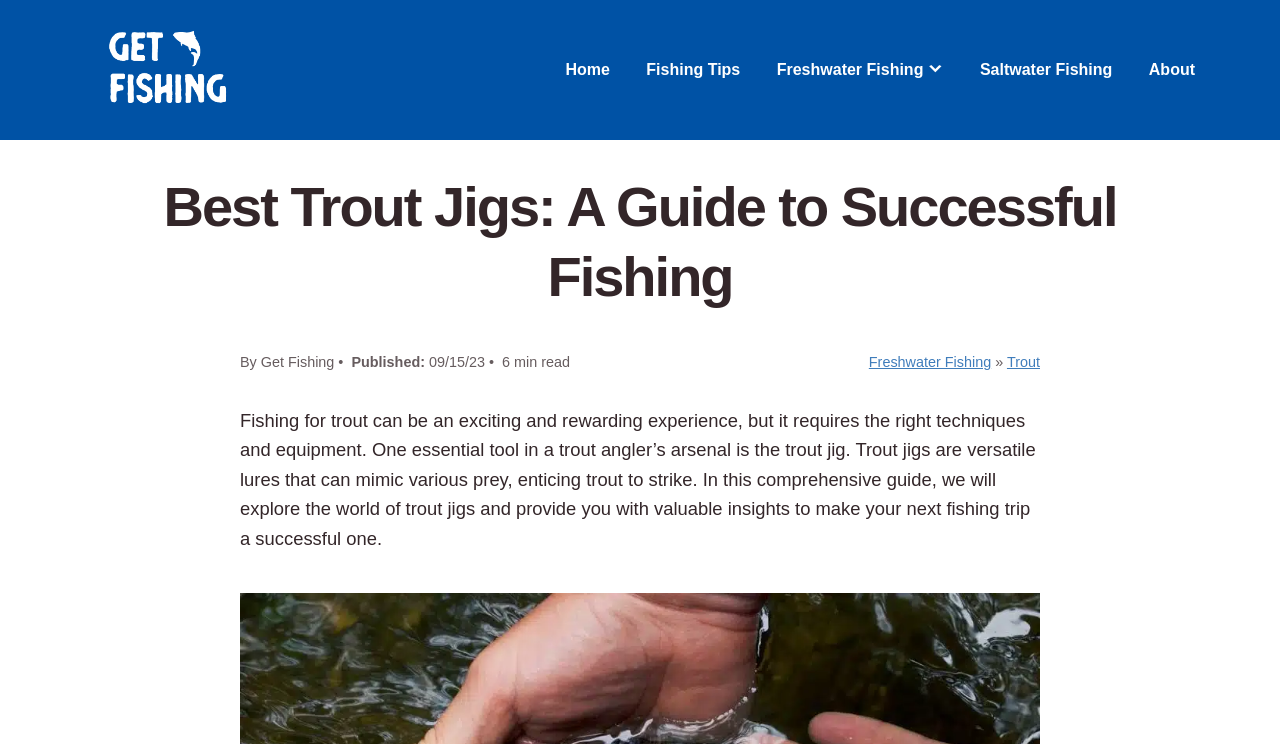Please determine the bounding box coordinates of the element to click in order to execute the following instruction: "Visit ICI website". The coordinates should be four float numbers between 0 and 1, specified as [left, top, right, bottom].

None